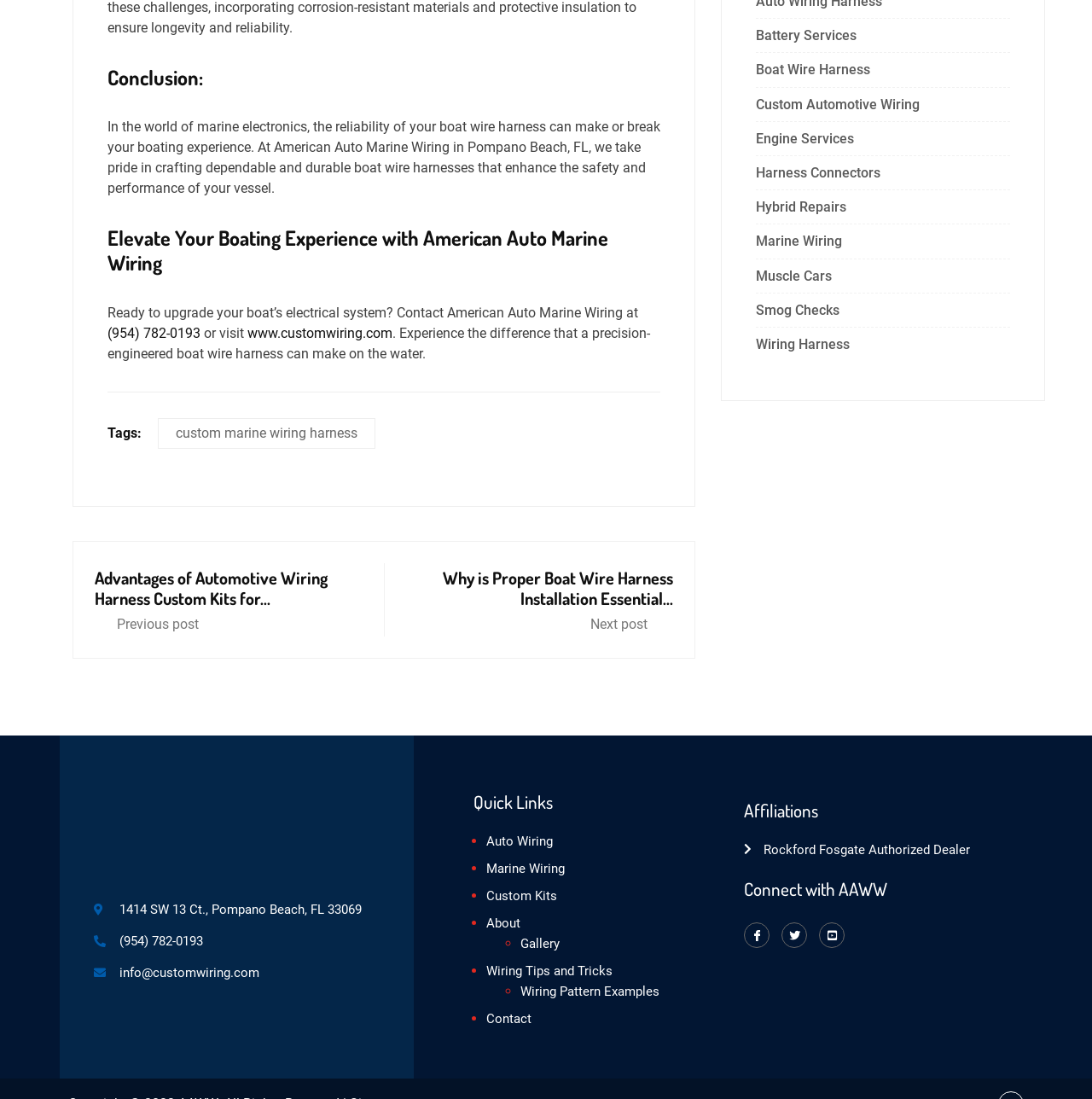Find and indicate the bounding box coordinates of the region you should select to follow the given instruction: "Check the 'Quick Links' section".

[0.434, 0.719, 0.67, 0.741]